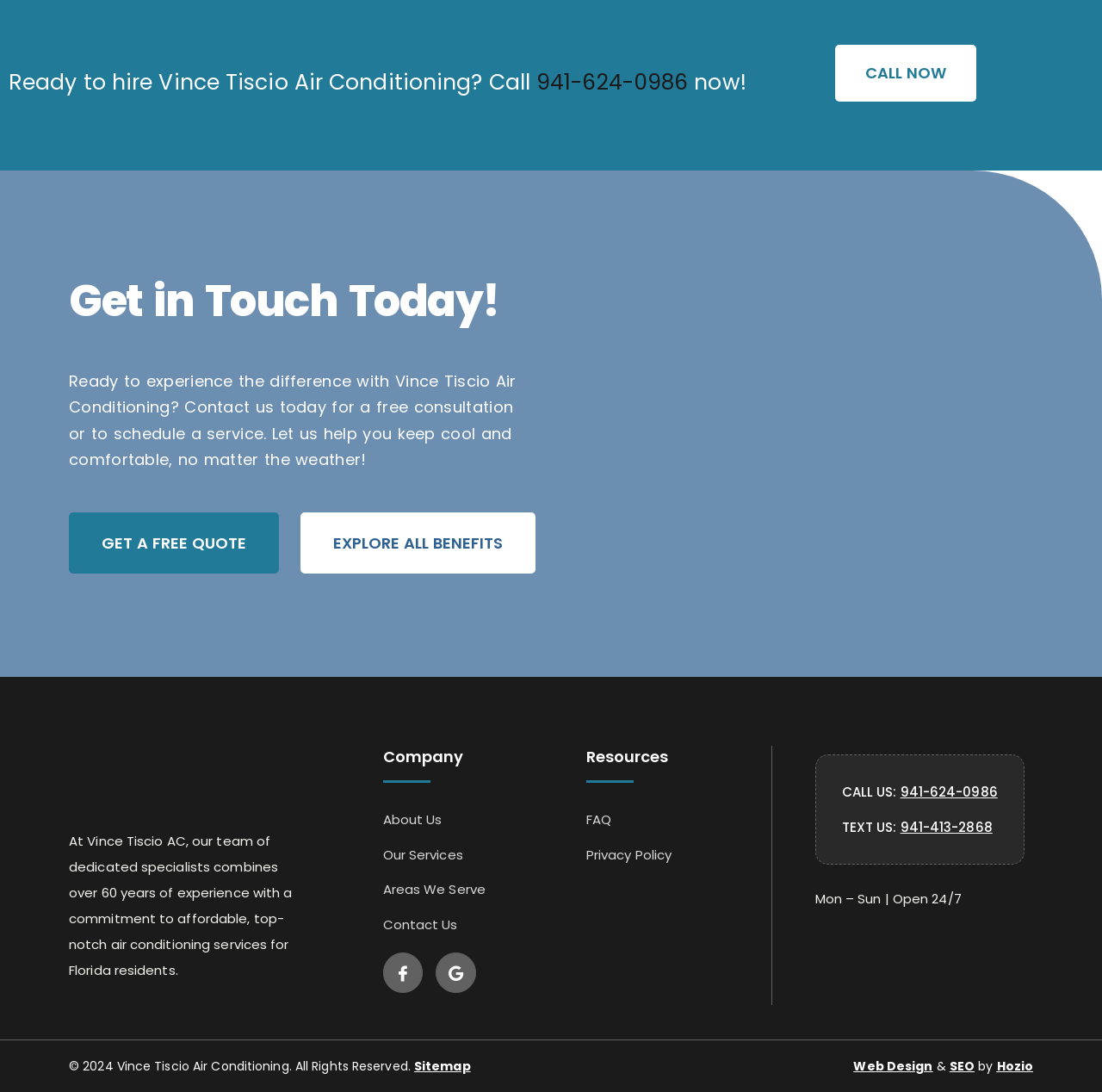Pinpoint the bounding box coordinates of the clickable area necessary to execute the following instruction: "Visit the About Us page". The coordinates should be given as four float numbers between 0 and 1, namely [left, top, right, bottom].

[0.347, 0.741, 0.401, 0.761]